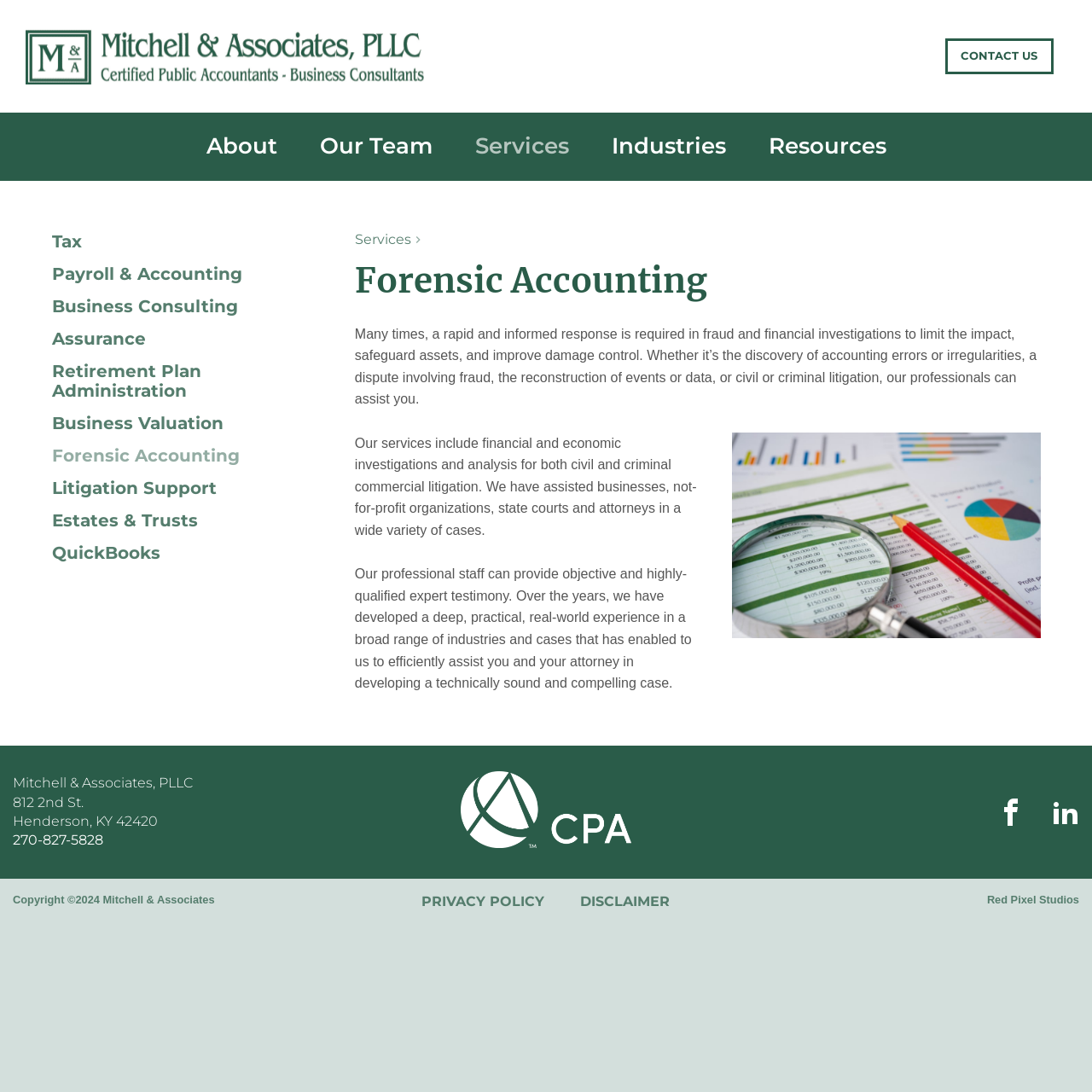How can someone contact the company?
Answer the question in as much detail as possible.

I found a phone number '270-827-5828' and a 'CONTACT US' link at the top-right corner of the webpage, which suggests that someone can contact the company by phone or email.